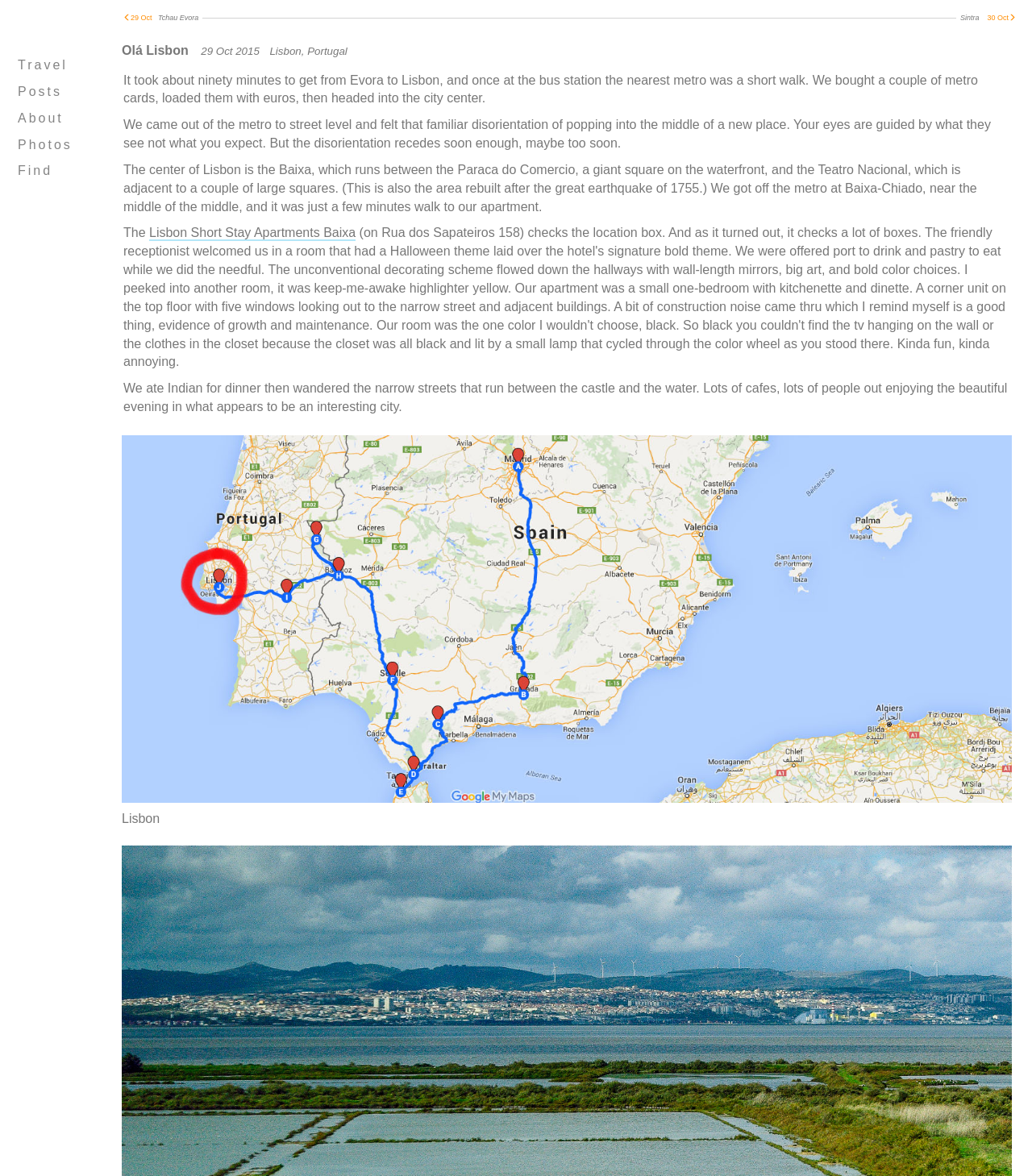Give an extensive and precise description of the webpage.

The webpage is about James Gaston's travel experiences, specifically his trip to Lisbon, Portugal. At the top of the page, there are five links: "Travel", "Posts", "About", "Photos", and "Find", which are likely navigation links to other sections of the website.

Below these links, there are three date links: "29 Oct", "30 Oct", and another "29 Oct" with additional text "Olá Lisbon" and "2015". These dates are likely related to the travel posts or entries.

The main content of the page is a travel journal entry about James' trip to Lisbon. The text describes his journey from Evora to Lisbon, his experience with the metro system, and his exploration of the city center, including the Baixa area and the waterfront. The entry also mentions his accommodation at the Lisbon Short Stay Apartments Baixa.

There is an image on the page, likely a photo of Lisbon, which takes up a significant portion of the page. The image is positioned below the text, and there is a caption "Lisbon" above it.

Throughout the page, there are some non-essential elements, such as whitespace characters and separator lines, which do not add significant meaning to the content. Overall, the webpage is a personal travel blog post about James Gaston's experience in Lisbon, Portugal.